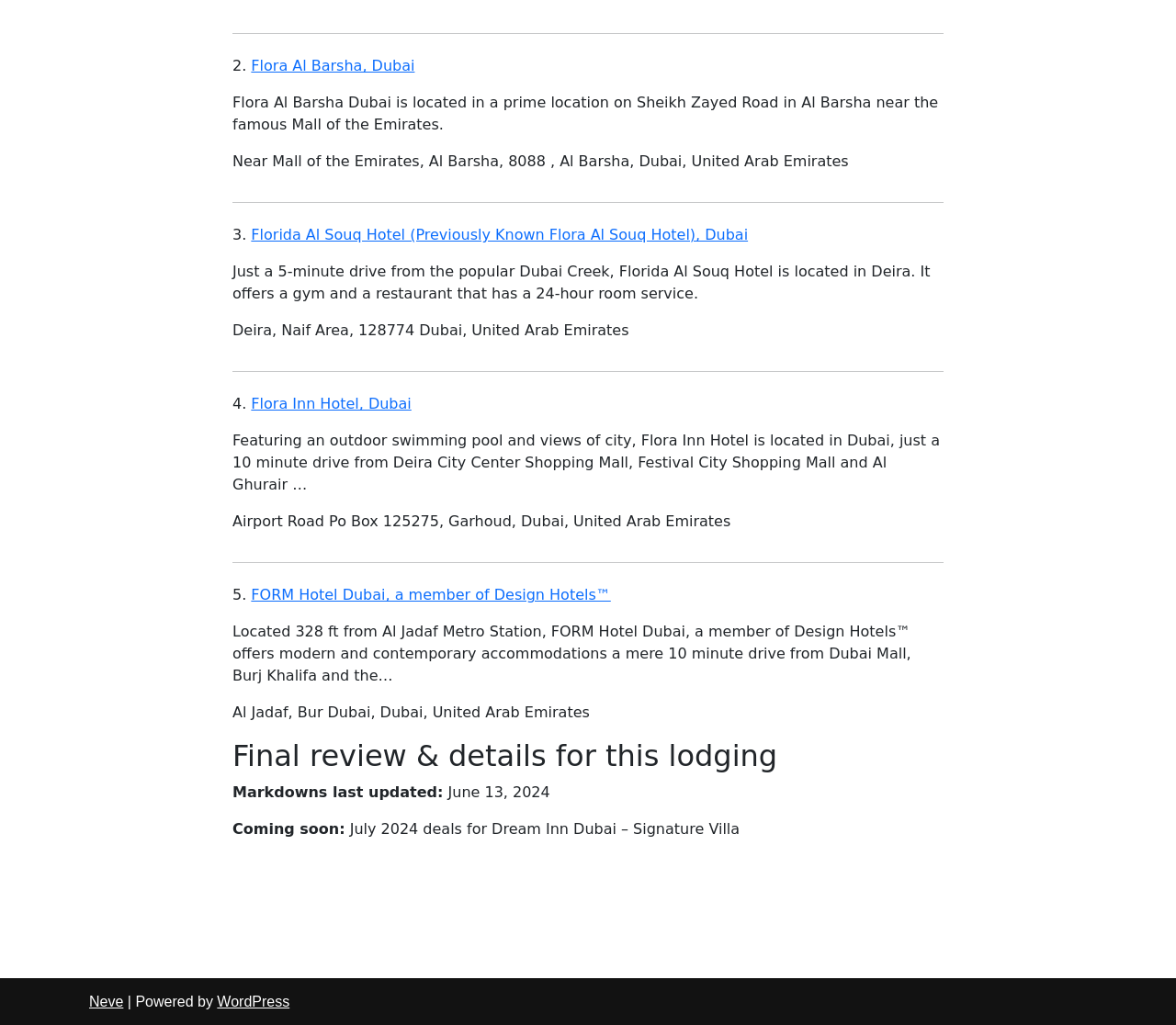Respond with a single word or phrase:
What is the name of the hotel that is coming soon with July 2024 deals?

Dream Inn Dubai – Signature Villa